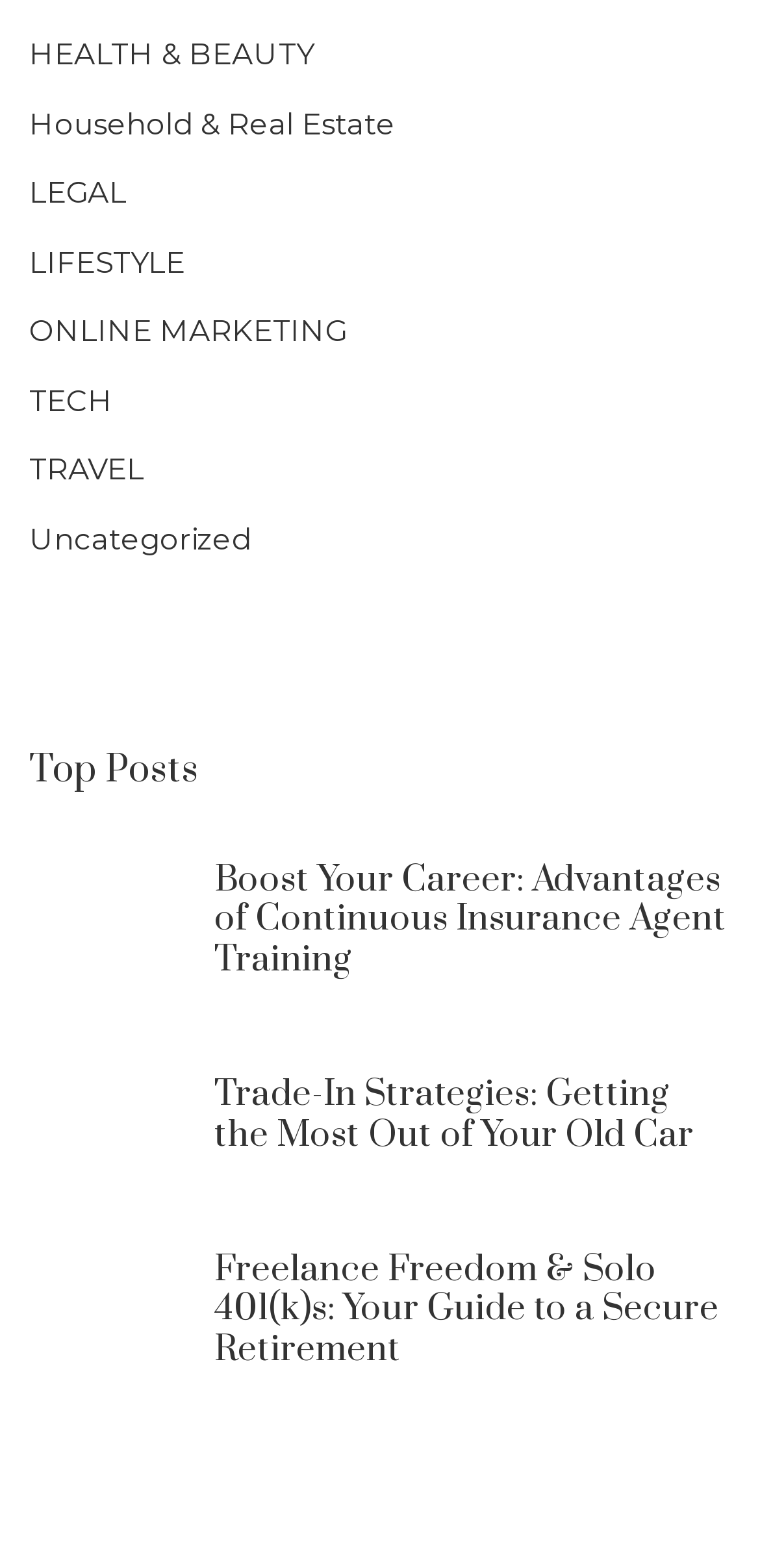Given the element description LIFESTYLE, identify the bounding box coordinates for the UI element on the webpage screenshot. The format should be (top-left x, top-left y, bottom-right x, bottom-right y), with values between 0 and 1.

[0.038, 0.151, 0.244, 0.183]